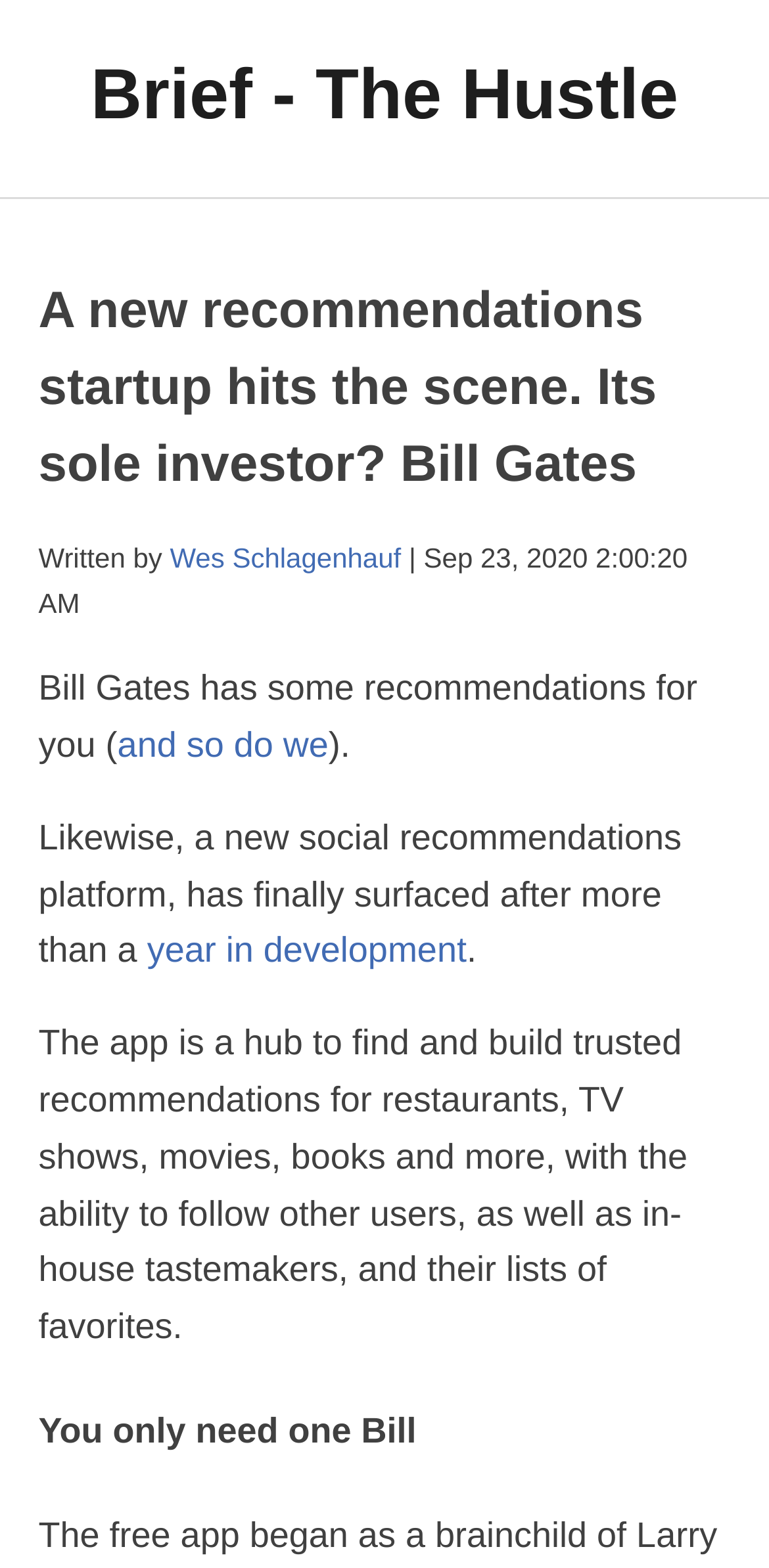Find the UI element described as: "and so do we" and predict its bounding box coordinates. Ensure the coordinates are four float numbers between 0 and 1, [left, top, right, bottom].

[0.153, 0.463, 0.427, 0.488]